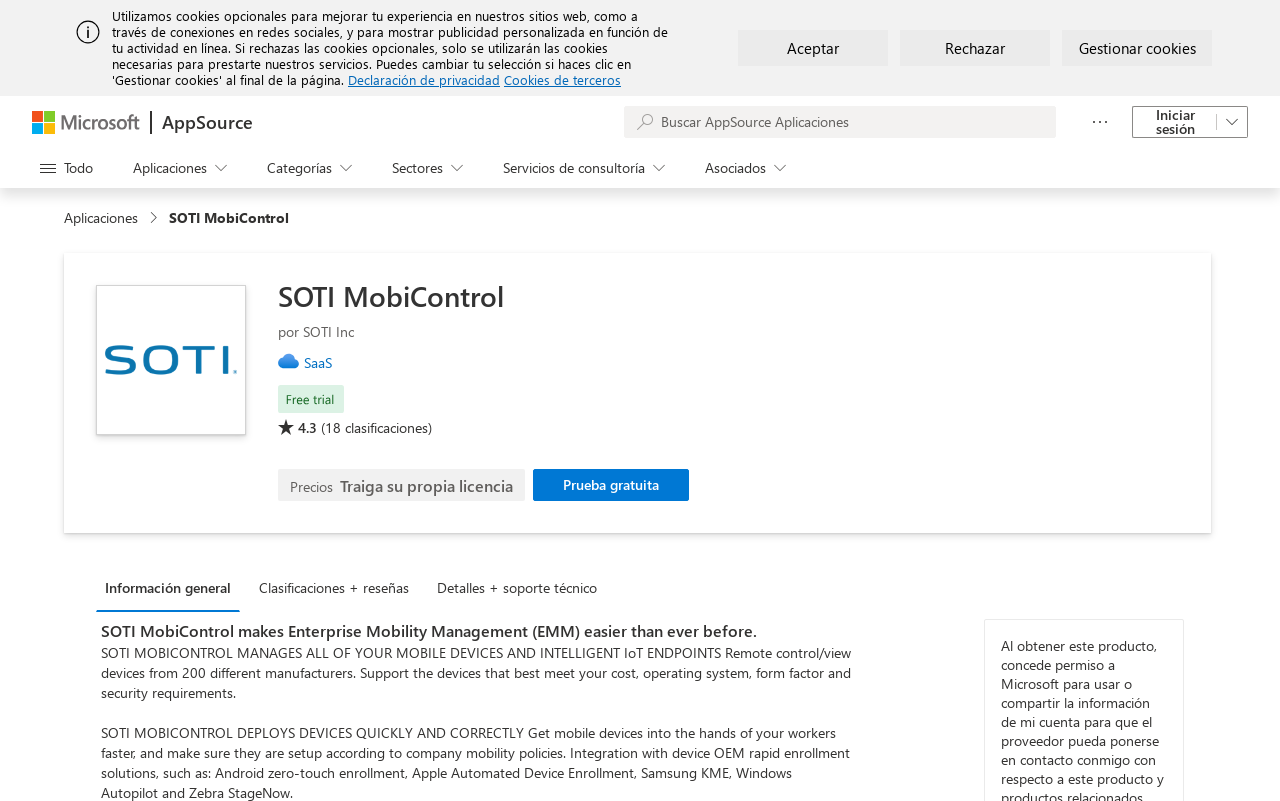Pinpoint the bounding box coordinates of the clickable area needed to execute the instruction: "Click on Microsoft link". The coordinates should be specified as four float numbers between 0 and 1, i.e., [left, top, right, bottom].

[0.025, 0.138, 0.109, 0.167]